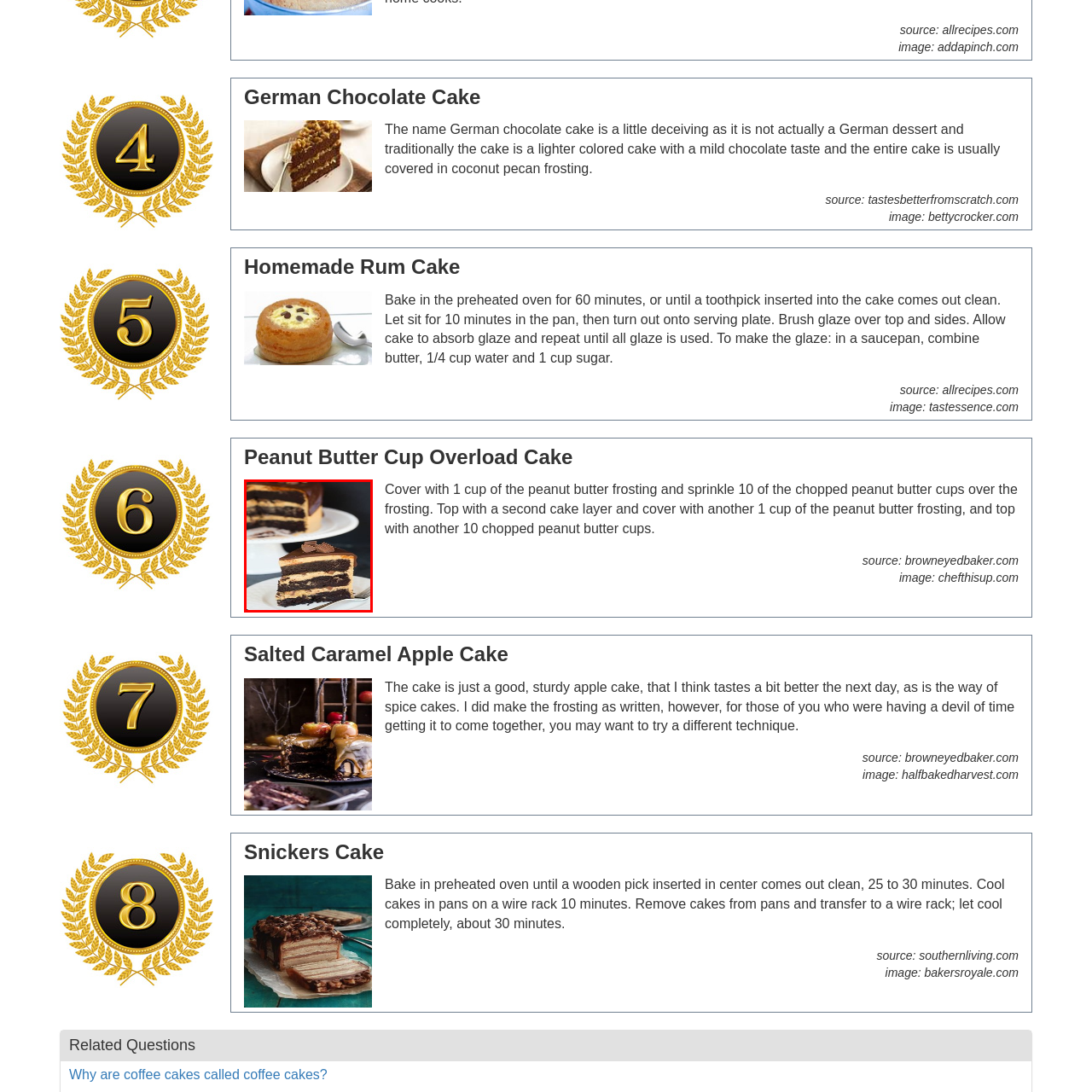Examine the red-bounded region in the image and describe it in detail.

This mouthwatering image showcases a decadent Peanut Butter Cup Overload Cake, beautifully presented on a white cake stand. The rich, multi-layered composition features dark chocolate cake layered with creamy peanut butter frosting and adorned with a glossy chocolate ganache on top. Each slice reveals a tempting cross-section of moist chocolate cake interspersed with smooth frosting and bits of peanut butter cups, appealing to chocolate and peanut butter lovers alike. The cake is garnished with a sprinkle of chopped peanut butter cups, adding an extra touch of indulgence. A fork rests beside the slice, inviting you to enjoy this delightful dessert.